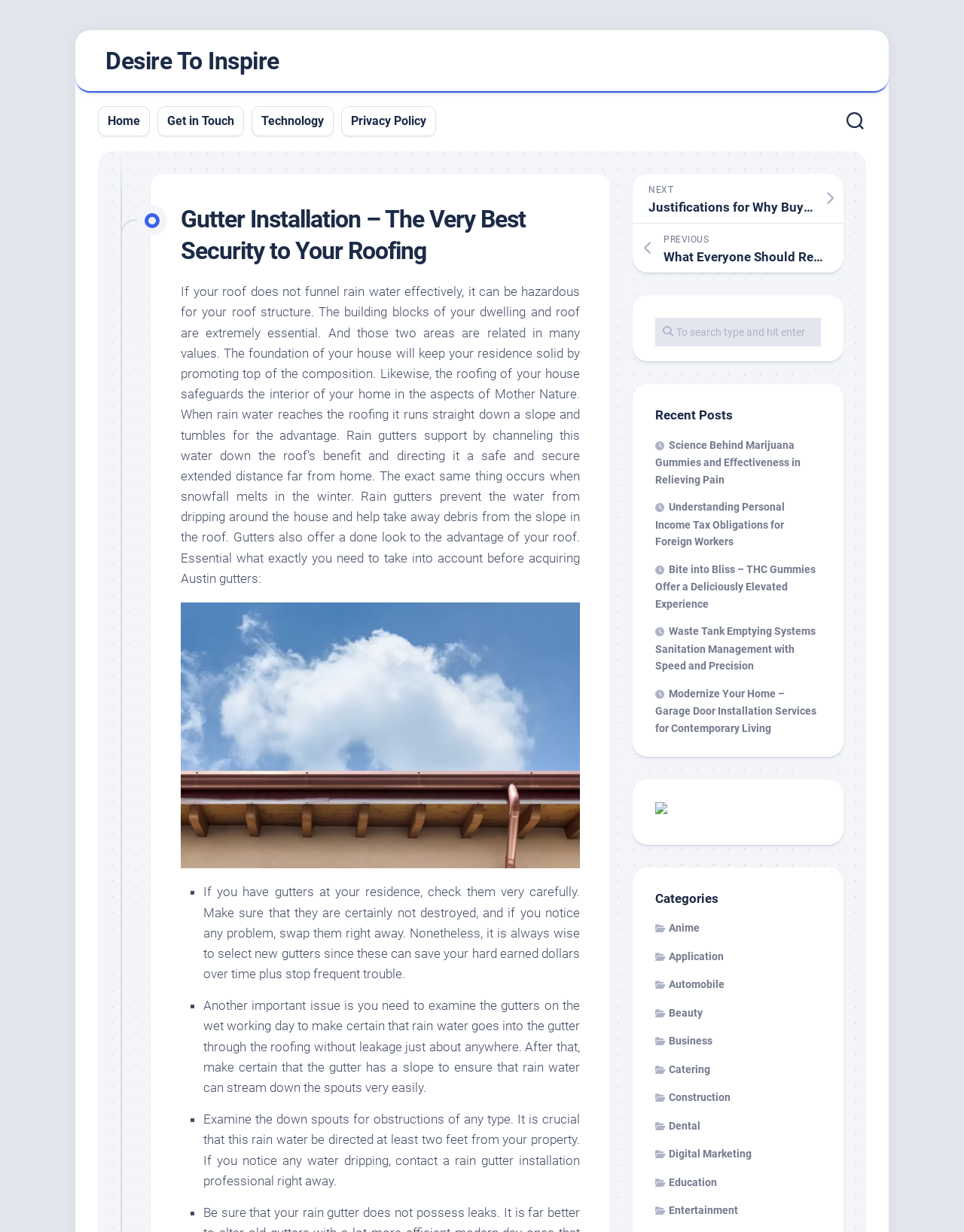Provide the bounding box coordinates of the area you need to click to execute the following instruction: "Search for something in the search box".

[0.68, 0.258, 0.852, 0.281]